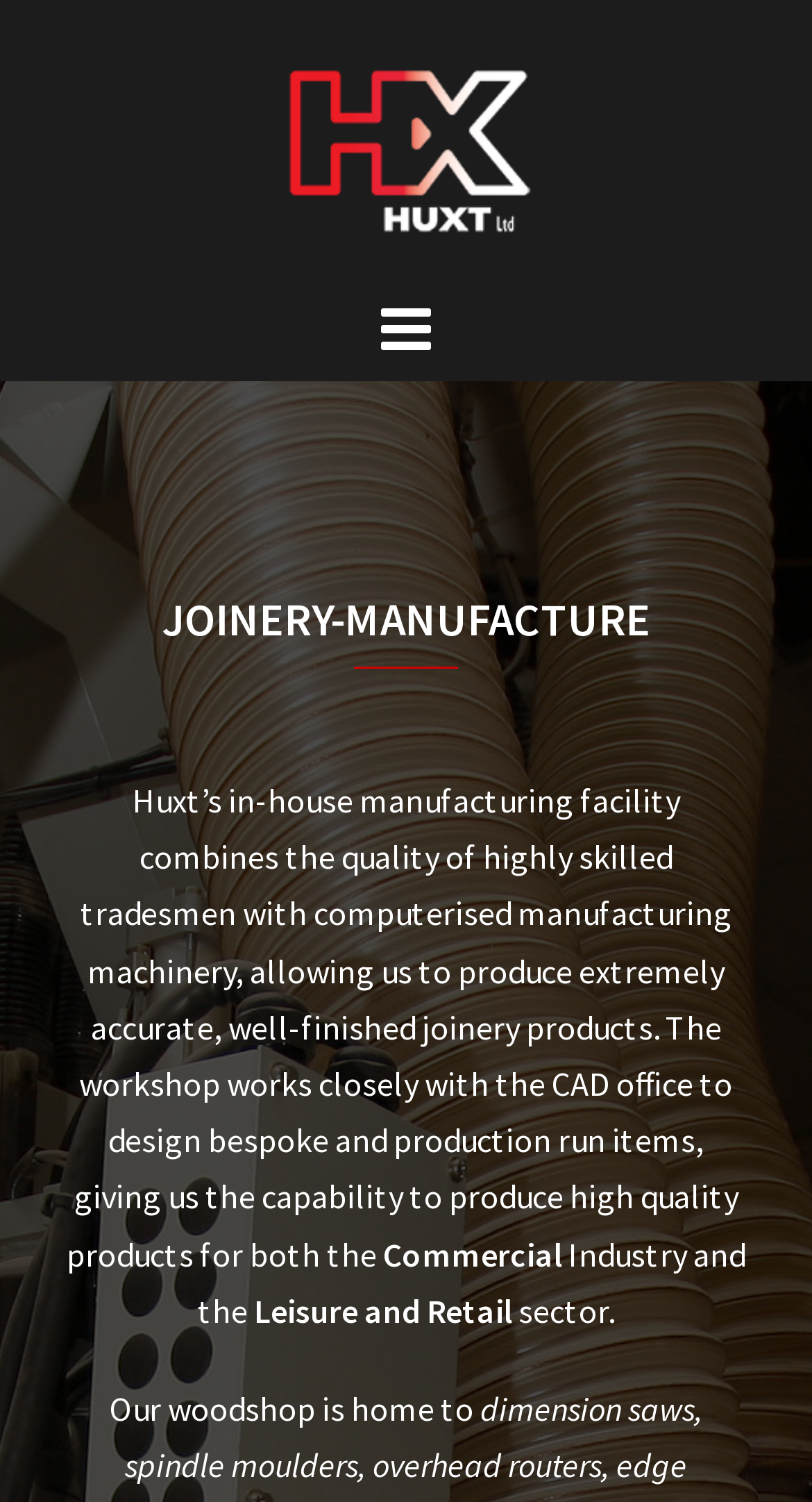What is the advantage of HUXT Ltd's manufacturing facility?
Look at the image and answer the question with a single word or phrase.

Produces extremely accurate, well-finished products